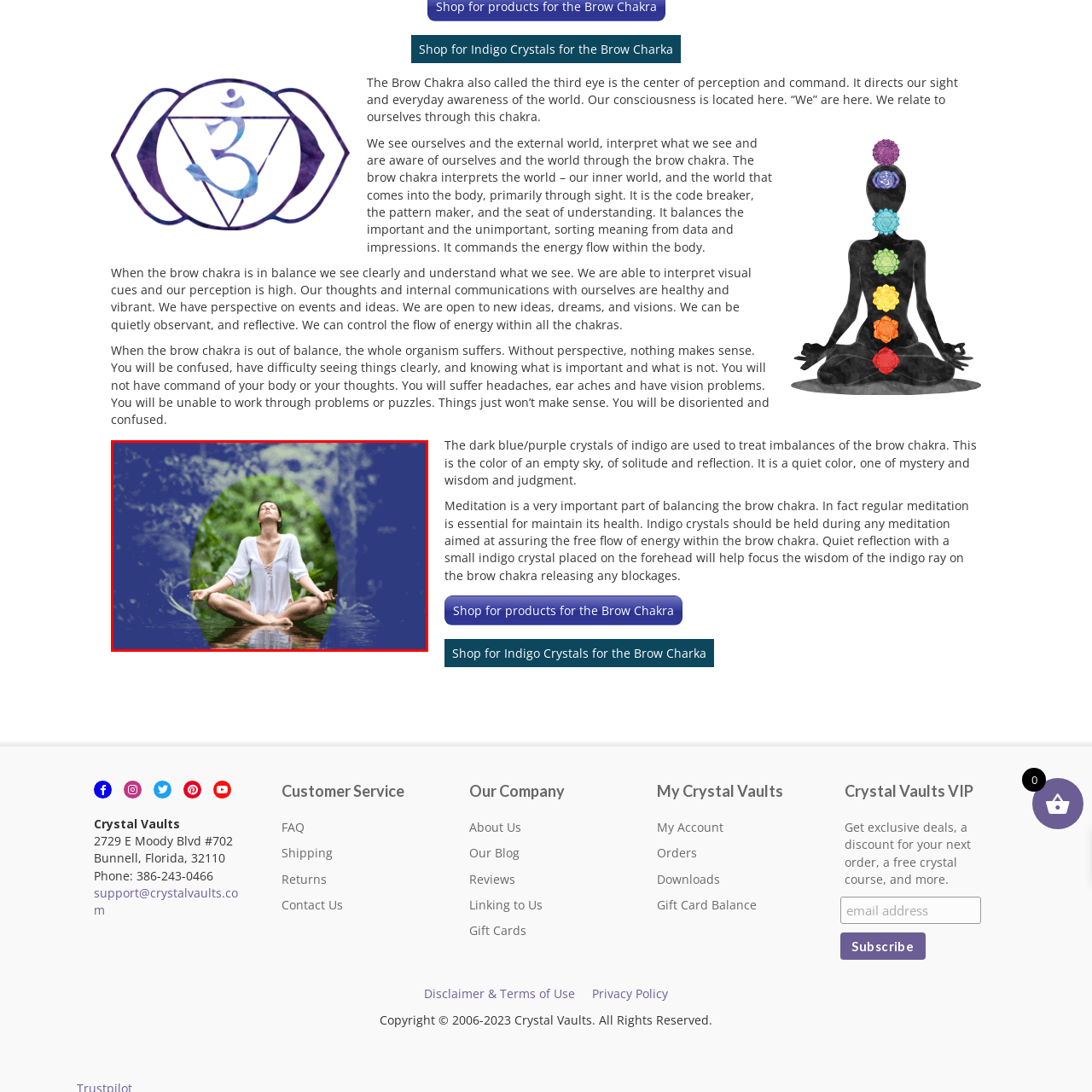Examine the image indicated by the red box and respond with a single word or phrase to the following question:
What is the surrounding environment?

Lush greenery